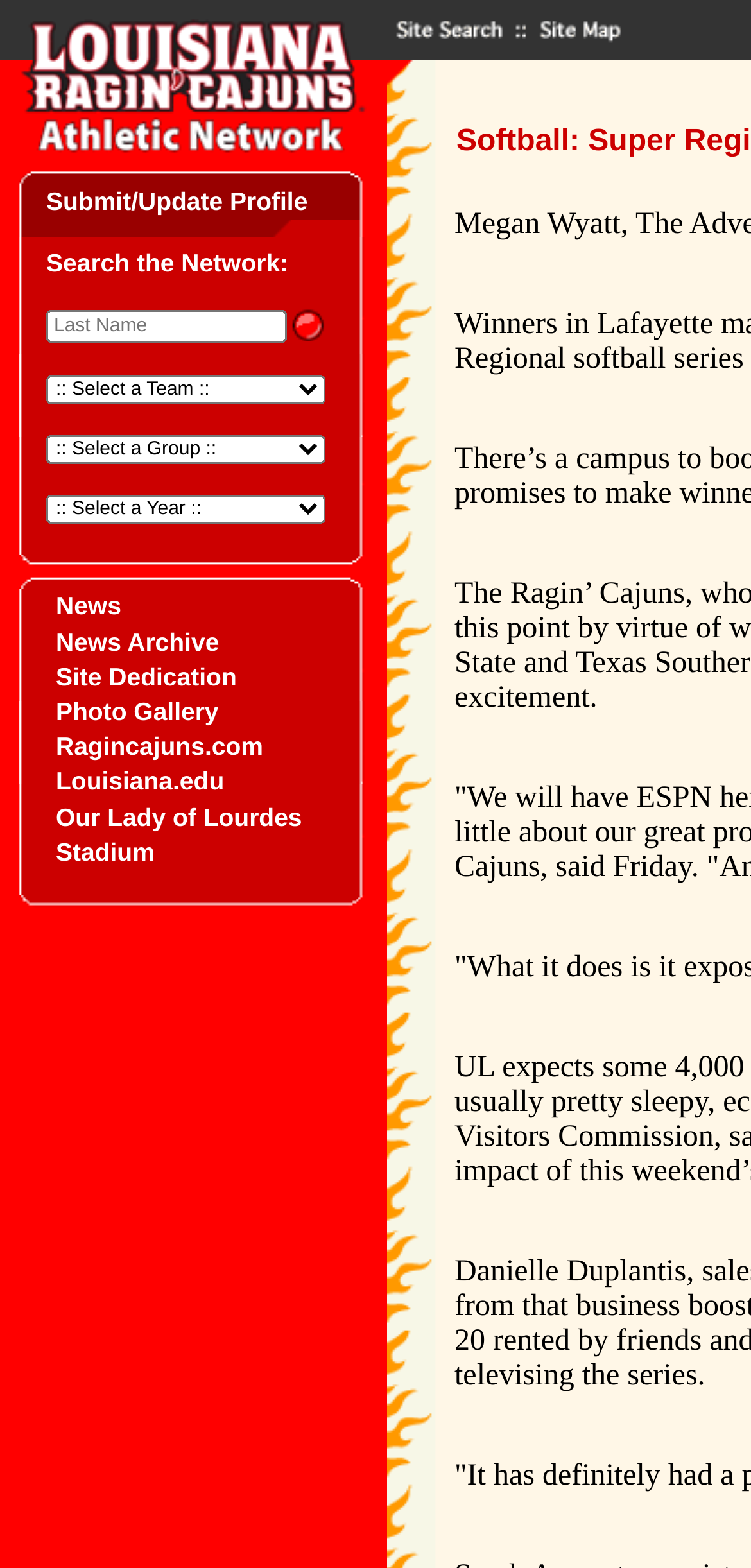Answer the question with a single word or phrase: 
How many links are in the top navigation bar?

3